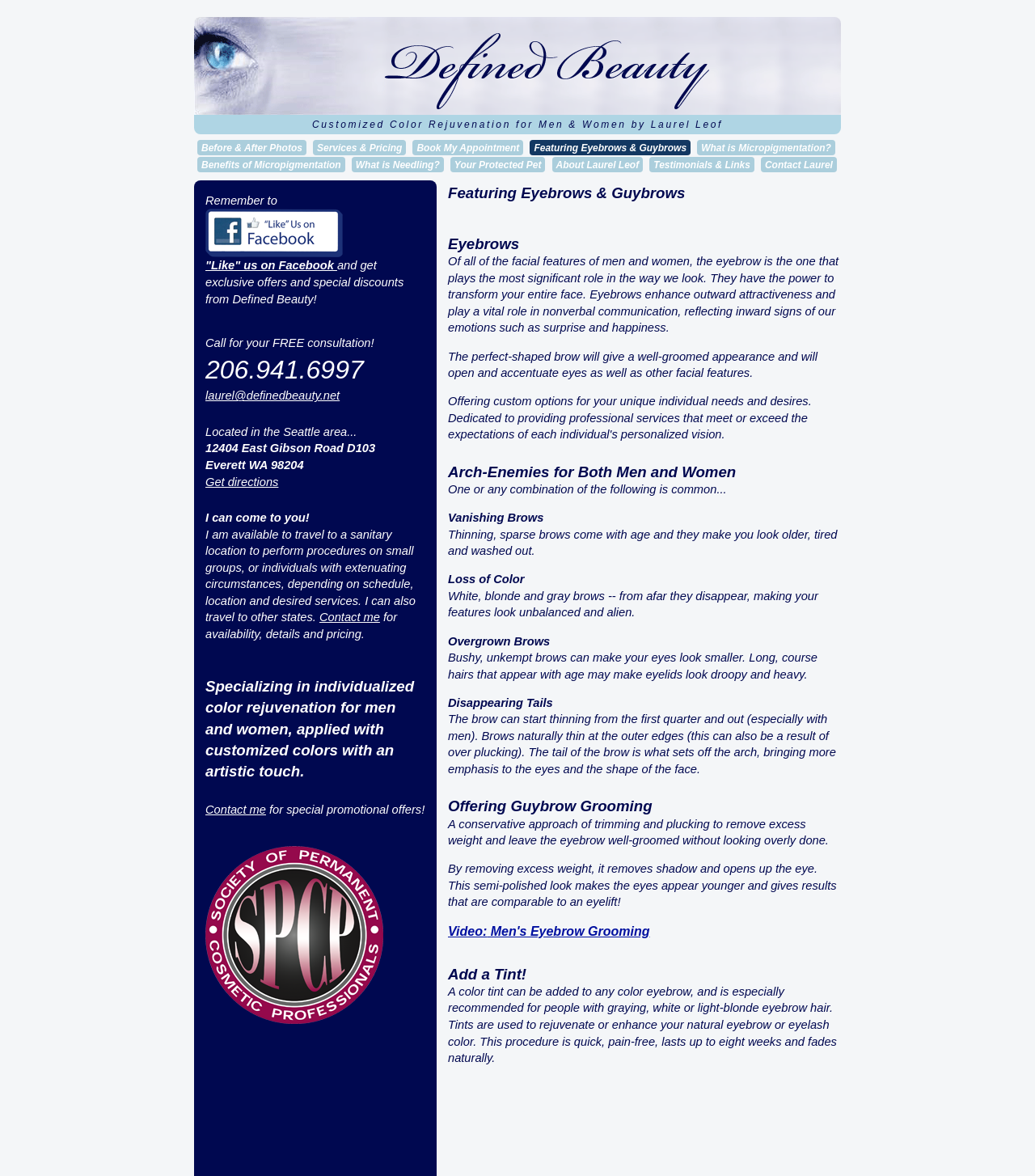By analyzing the image, answer the following question with a detailed response: What is the location of Defined Beauty?

The location of Defined Beauty is in the 'Seattle area' which is mentioned in the static text on the webpage.